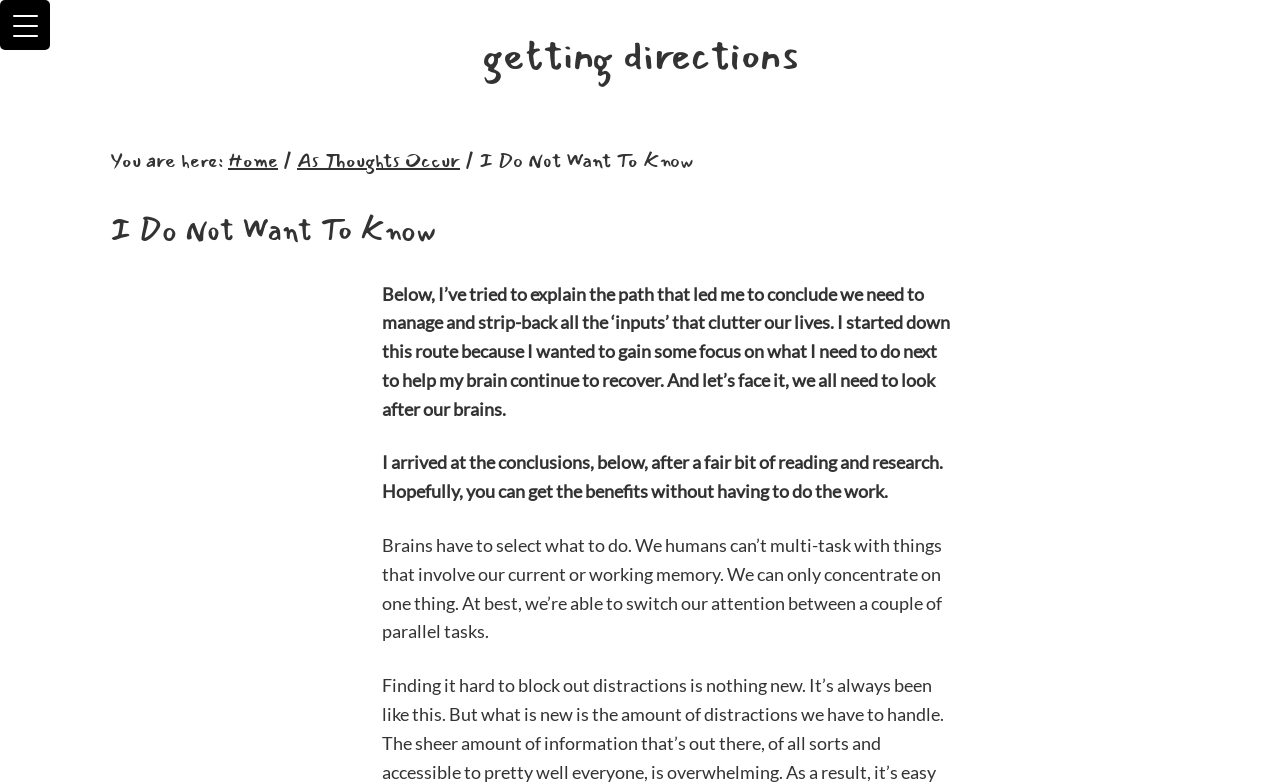Produce a meticulous description of the webpage.

The webpage appears to be a blog post or article discussing the relationship between brain and body, specifically focusing on the physical aspects of brain damage. 

At the top of the page, there are two "Skip to" links, one for primary navigation and one for main content, which are likely accessibility features. 

Below these links, there is a prominent link "getting directions" with a breadcrumb navigation menu that shows the current page's location within the website's hierarchy. The breadcrumb menu consists of links to "Home" and "As Thoughts Occur" with separator icons in between.

The main content of the page is divided into sections, with a heading "I Do Not Want To Know" that spans almost the entire width of the page. 

Below the heading, there are three paragraphs of text that discuss the author's journey to understand the importance of managing and reducing clutter in their life to aid brain recovery. The text explains that the author has done extensive research and hopes to share their findings with the reader. 

The paragraphs are followed by a section that discusses the limitations of human multitasking, stating that humans can only concentrate on one thing at a time and can only switch attention between a couple of parallel tasks.

On the top left corner of the page, there is a "Menu Trigger" button that controls a container element, likely a menu or navigation panel.